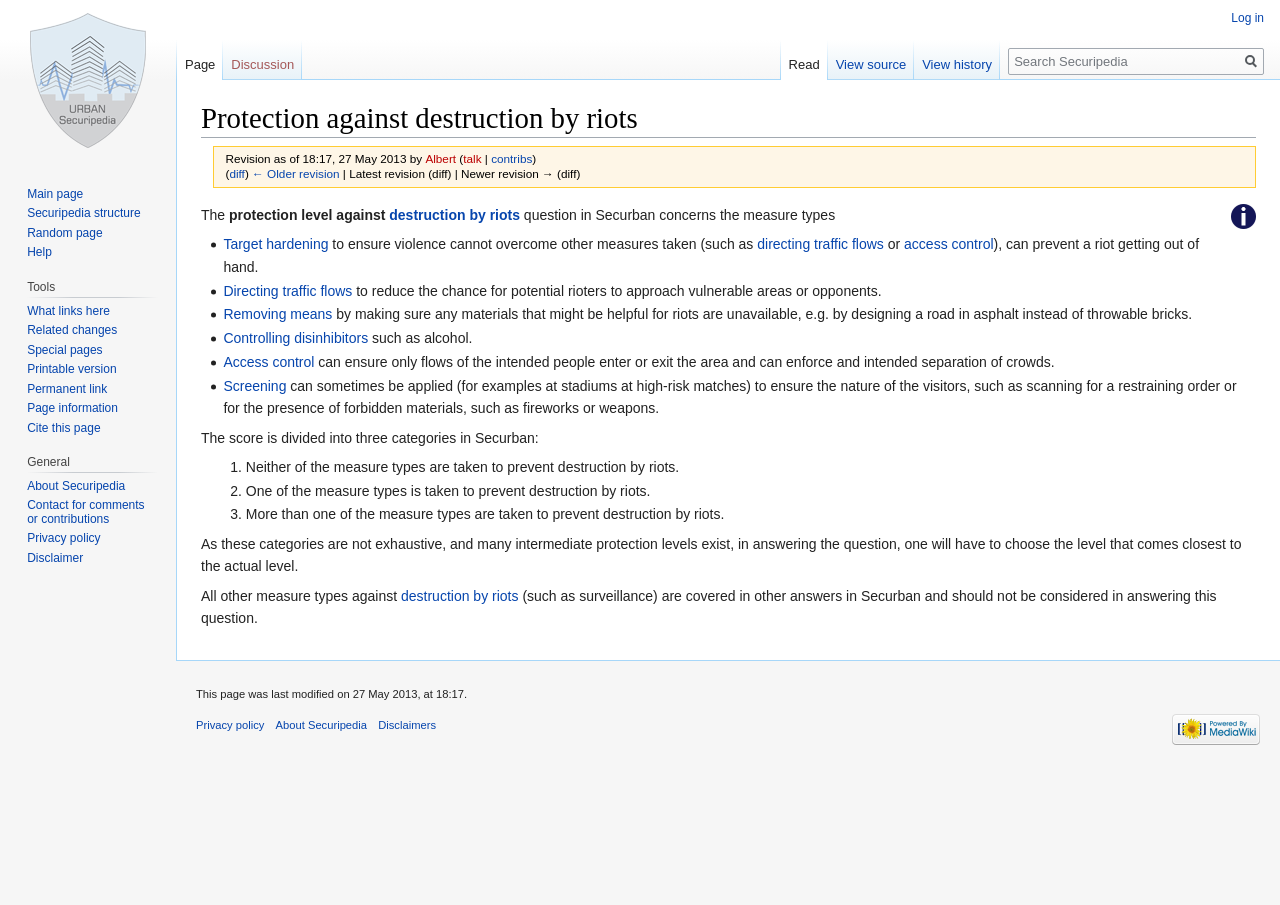Use a single word or phrase to answer the question:
How many categories are the scores divided into in Securban?

Three